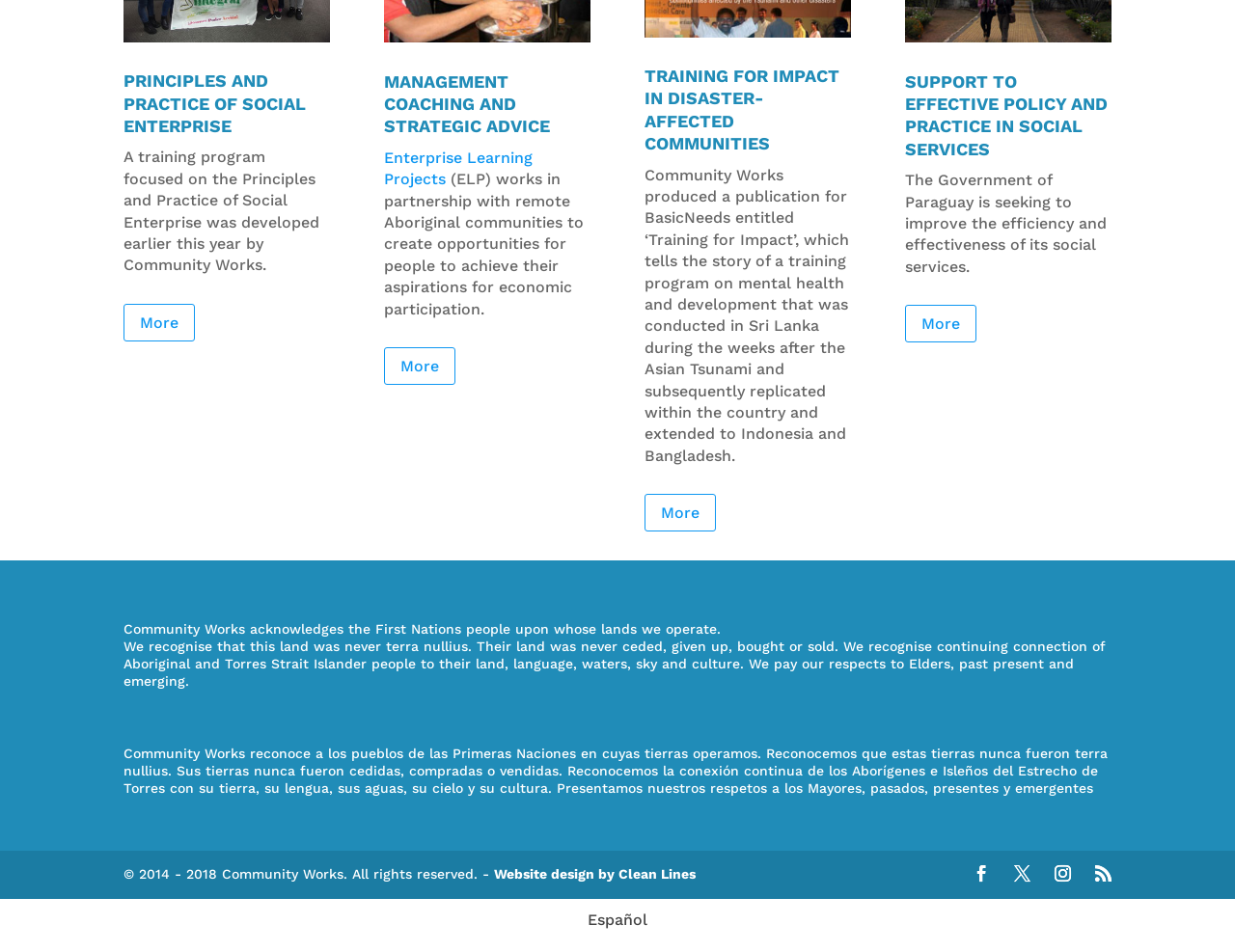Please provide the bounding box coordinates for the UI element as described: "Enterprise Learning Projects". The coordinates must be four floats between 0 and 1, represented as [left, top, right, bottom].

[0.311, 0.156, 0.431, 0.198]